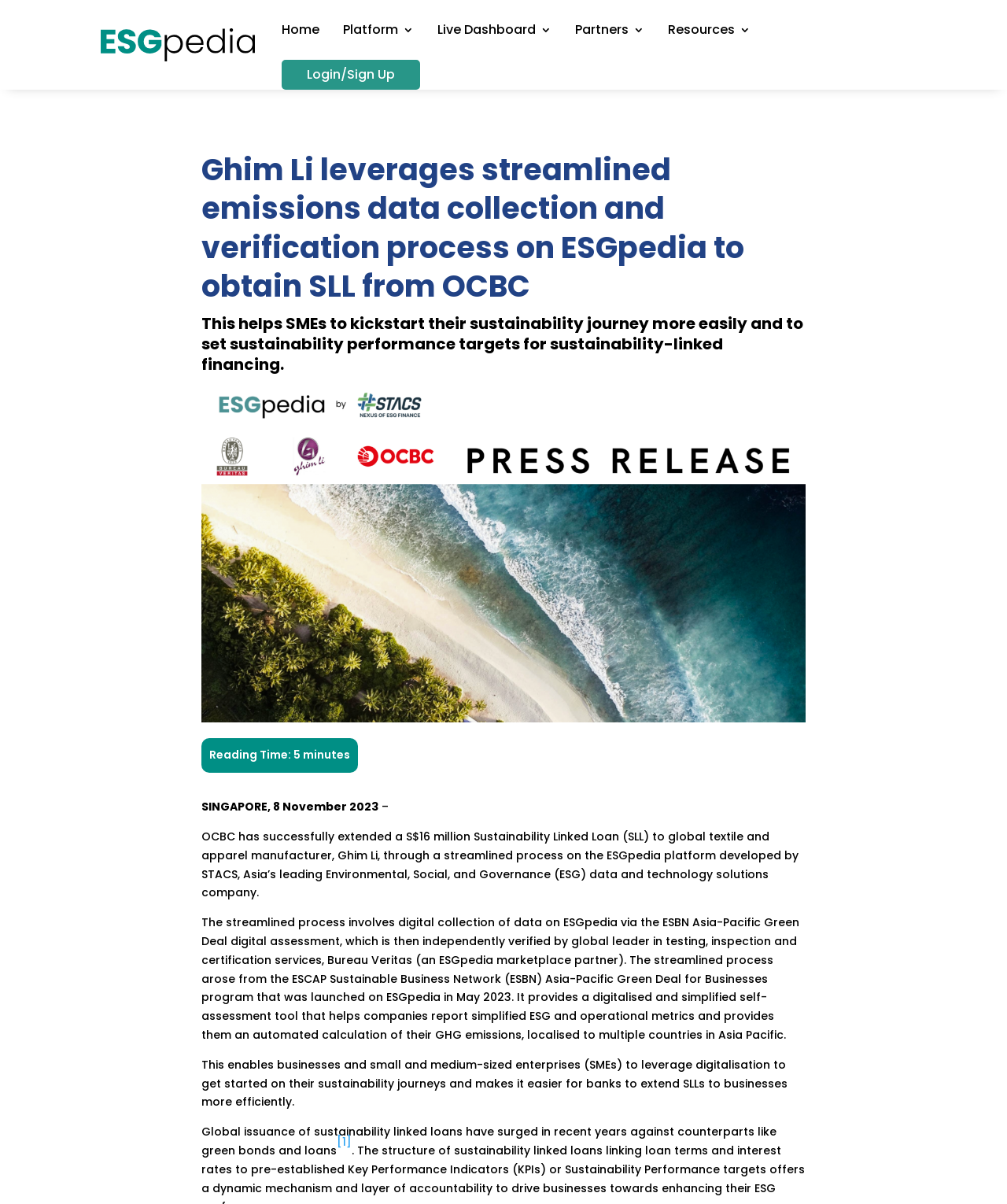What is the purpose of the ESBN Asia-Pacific Green Deal digital assessment?
Please provide a detailed and thorough answer to the question.

The answer can be found in the StaticText element with the text '...which is then independently verified by global leader in testing, inspection and certification services, Bureau Veritas (an ESGpedia marketplace partner). The streamlined process arose from the ESCAP Sustainable Business Network (ESBN) Asia-Pacific Green Deal for Businesses program that was launched on ESGpedia in May 2023. It provides a digitalised and simplified self-assessment tool that helps companies report simplified ESG and operational metrics...' which explains the purpose of the ESBN Asia-Pacific Green Deal digital assessment.